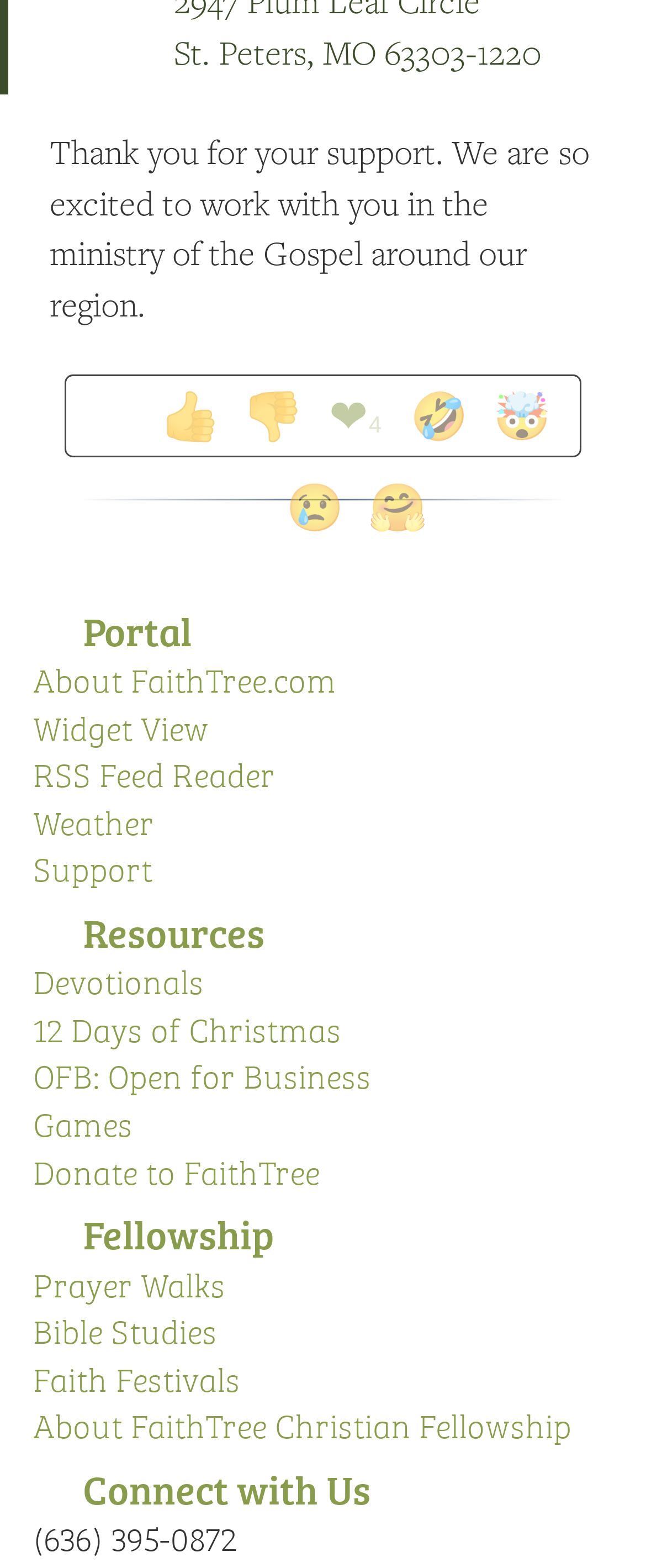Please find the bounding box coordinates of the element that must be clicked to perform the given instruction: "Visit the About FaithTree.com page". The coordinates should be four float numbers from 0 to 1, i.e., [left, top, right, bottom].

[0.051, 0.418, 0.521, 0.448]